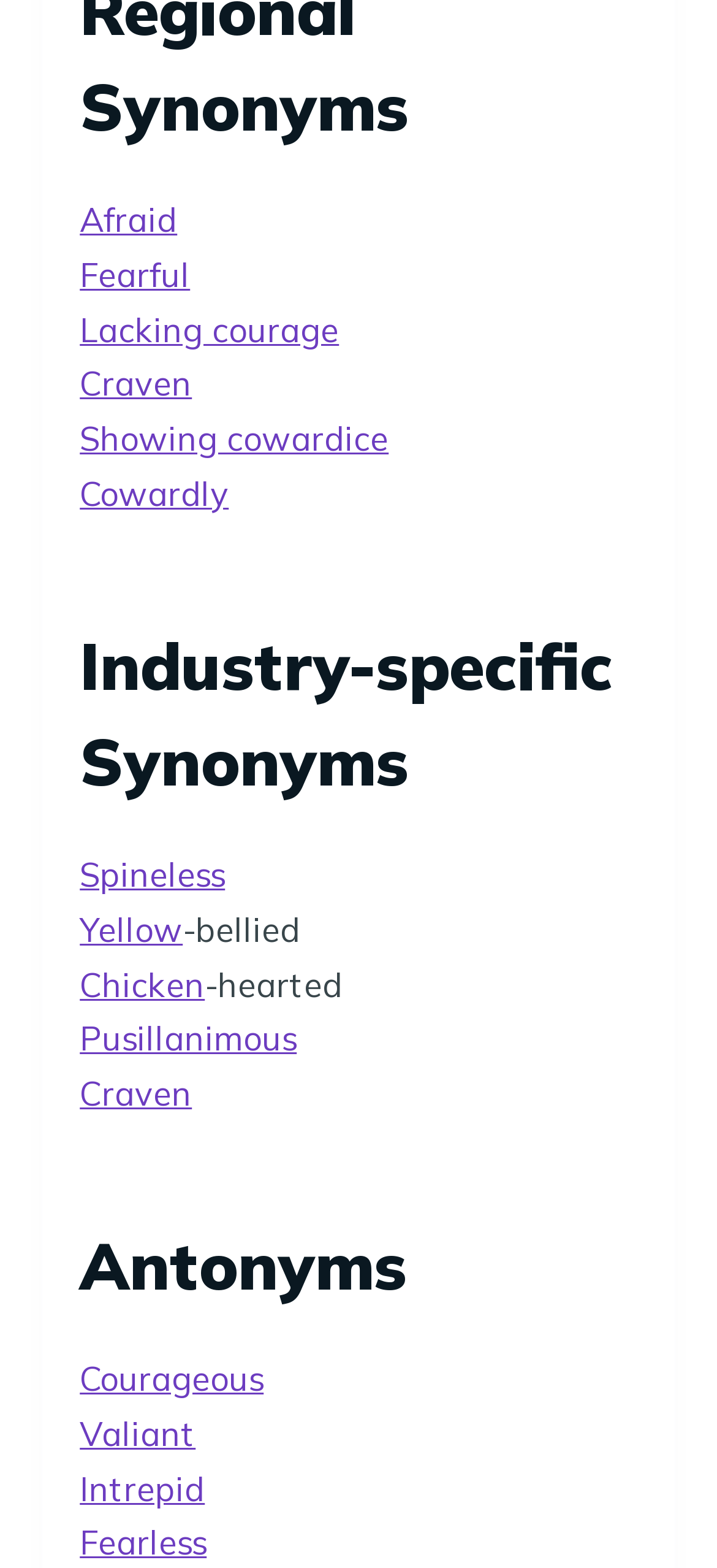Provide your answer to the question using just one word or phrase: How many antonyms are listed for 'afraid'?

4